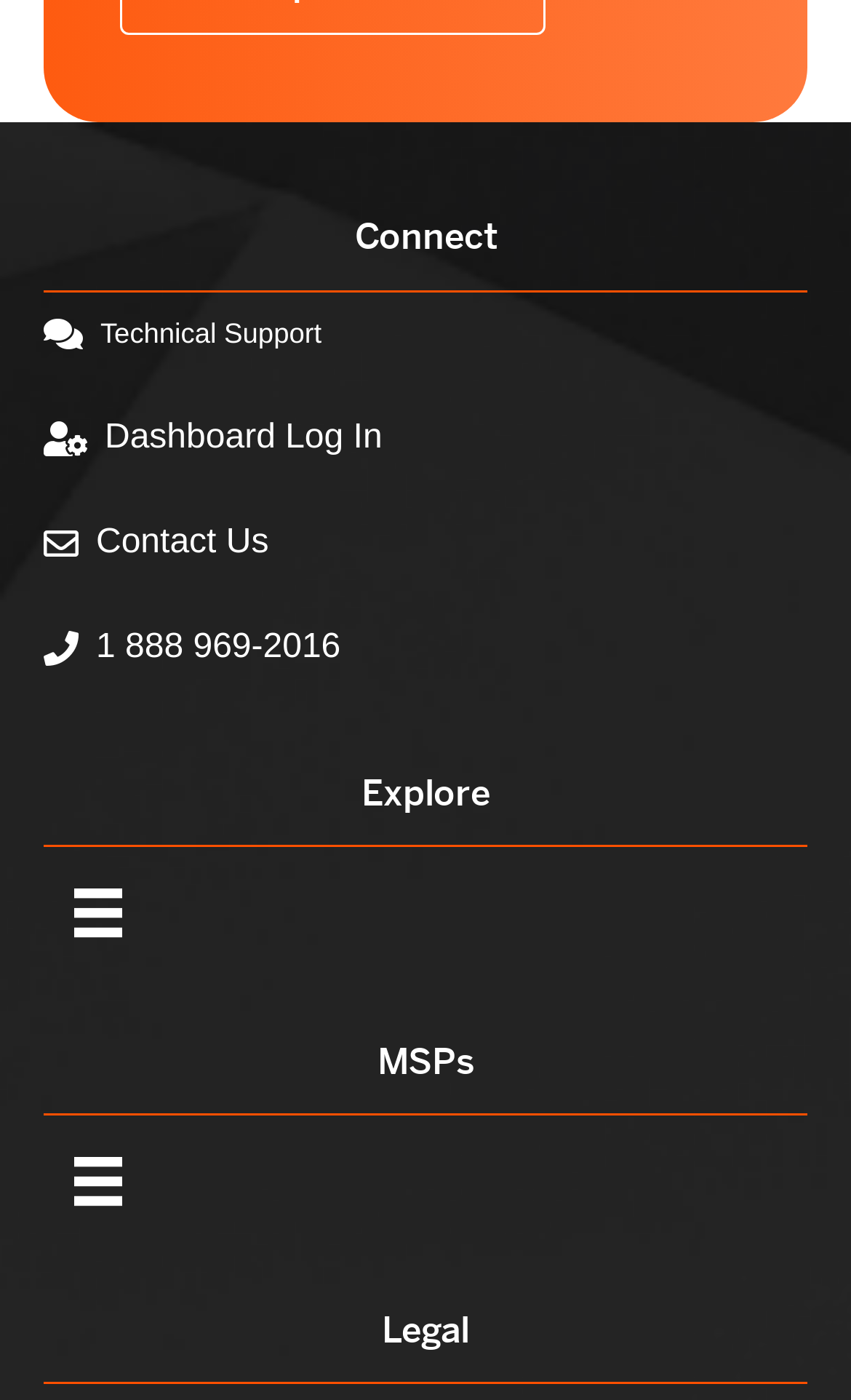What is the purpose of the button with an image?
Look at the image and respond with a single word or a short phrase.

Menu